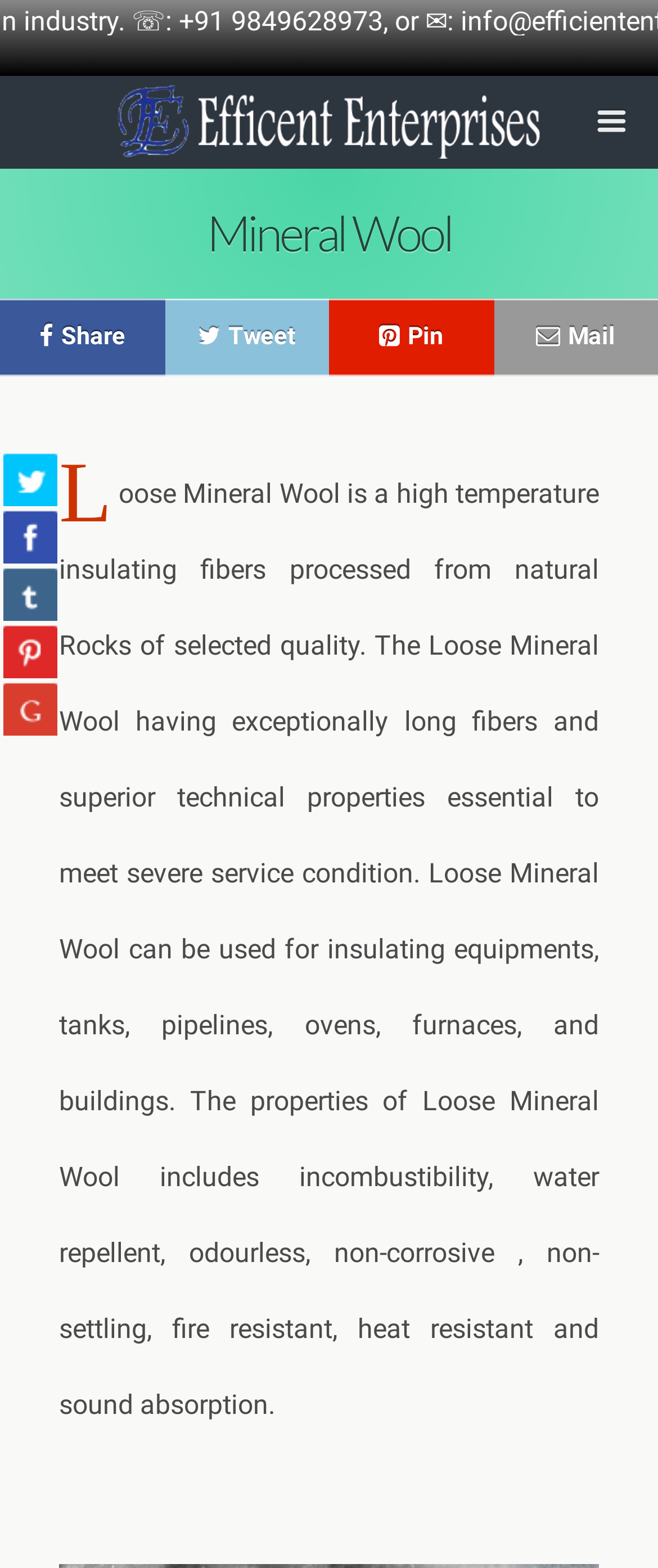Specify the bounding box coordinates of the area that needs to be clicked to achieve the following instruction: "Click the tweet button".

[0.25, 0.191, 0.5, 0.24]